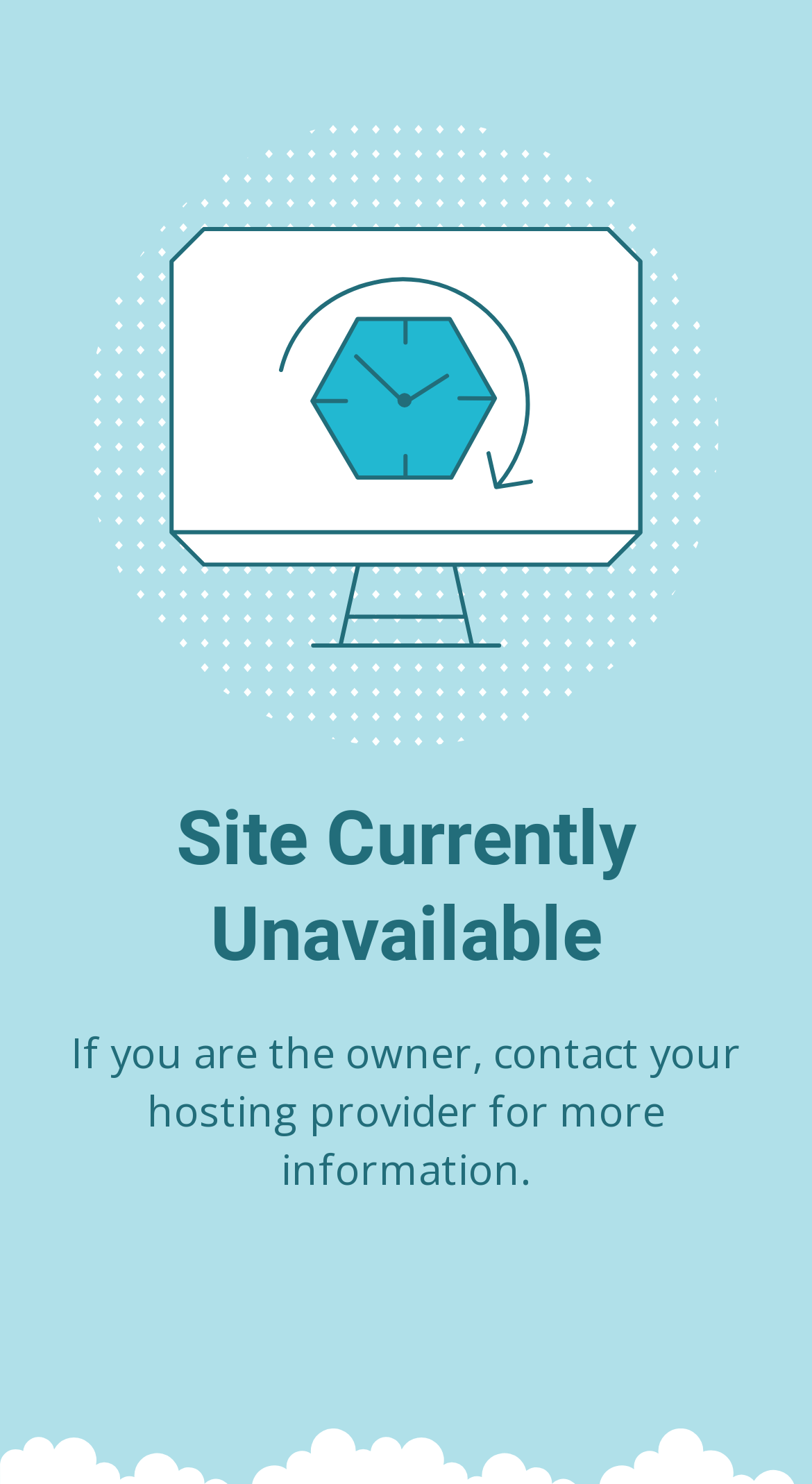Determine which piece of text is the heading of the webpage and provide it.

Site Currently Unavailable